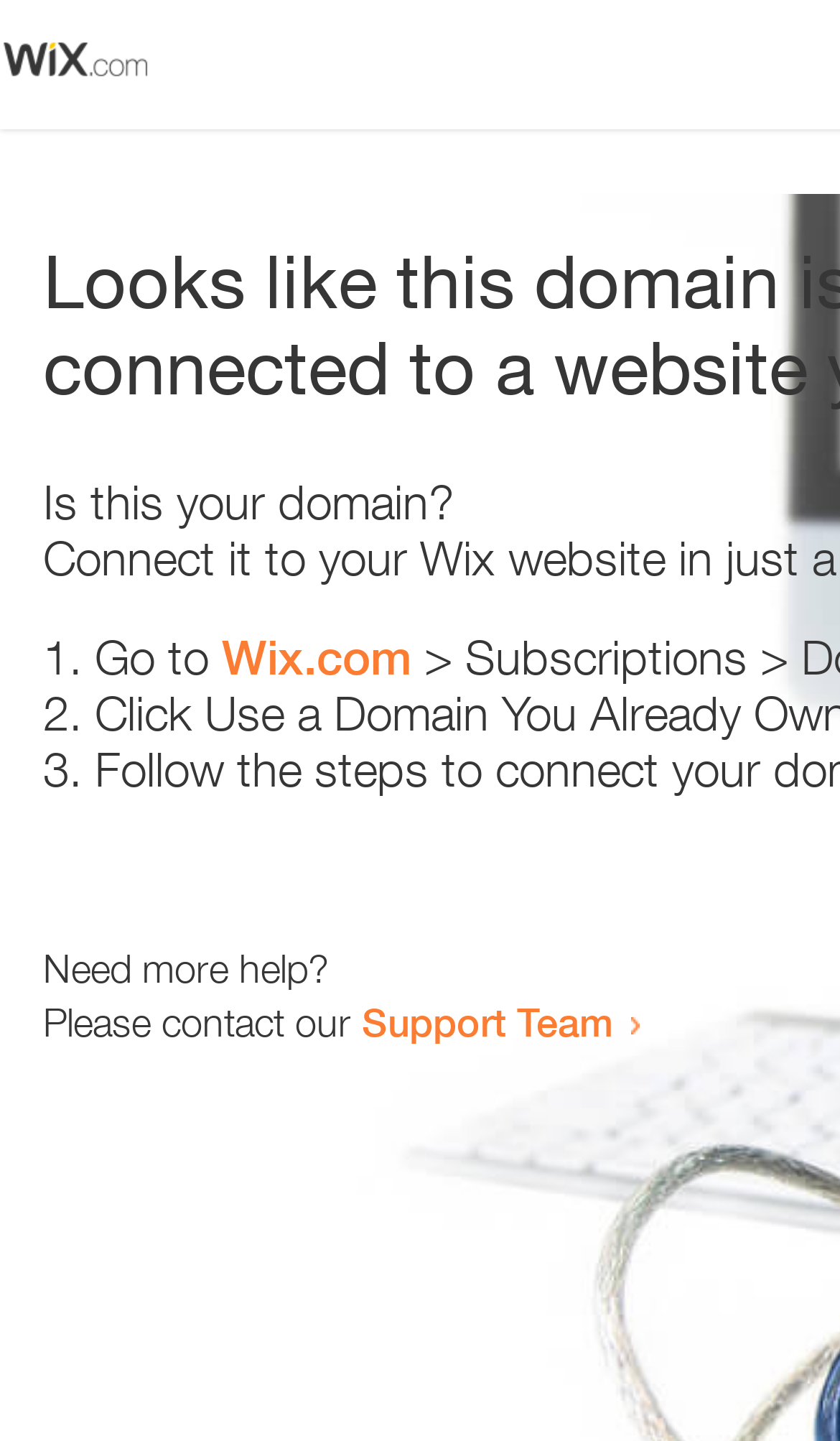Please provide a one-word or phrase answer to the question: 
How many links are present on the page?

2